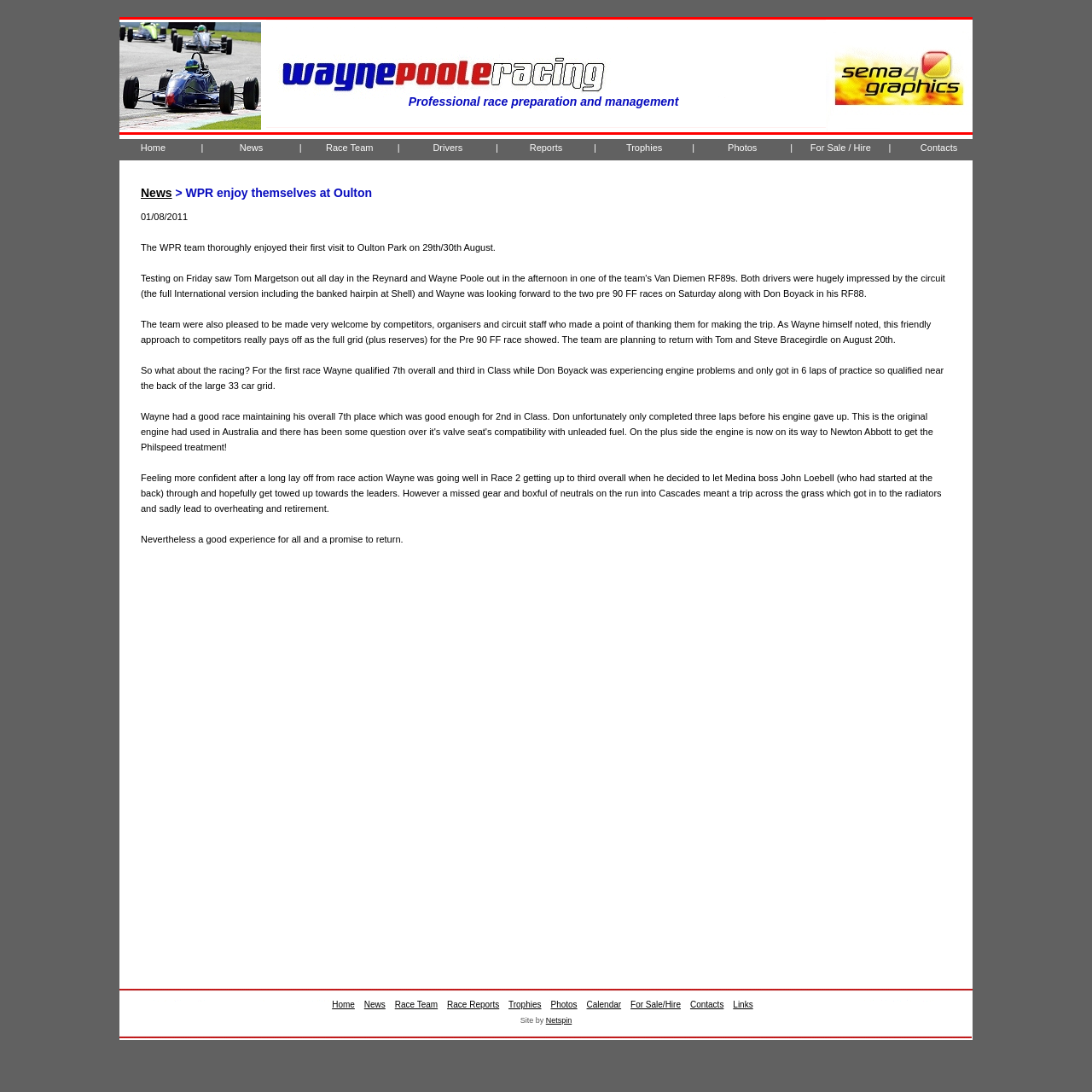Could you highlight the region that needs to be clicked to execute the instruction: "Browse the 'Photos' page"?

[0.649, 0.127, 0.711, 0.15]